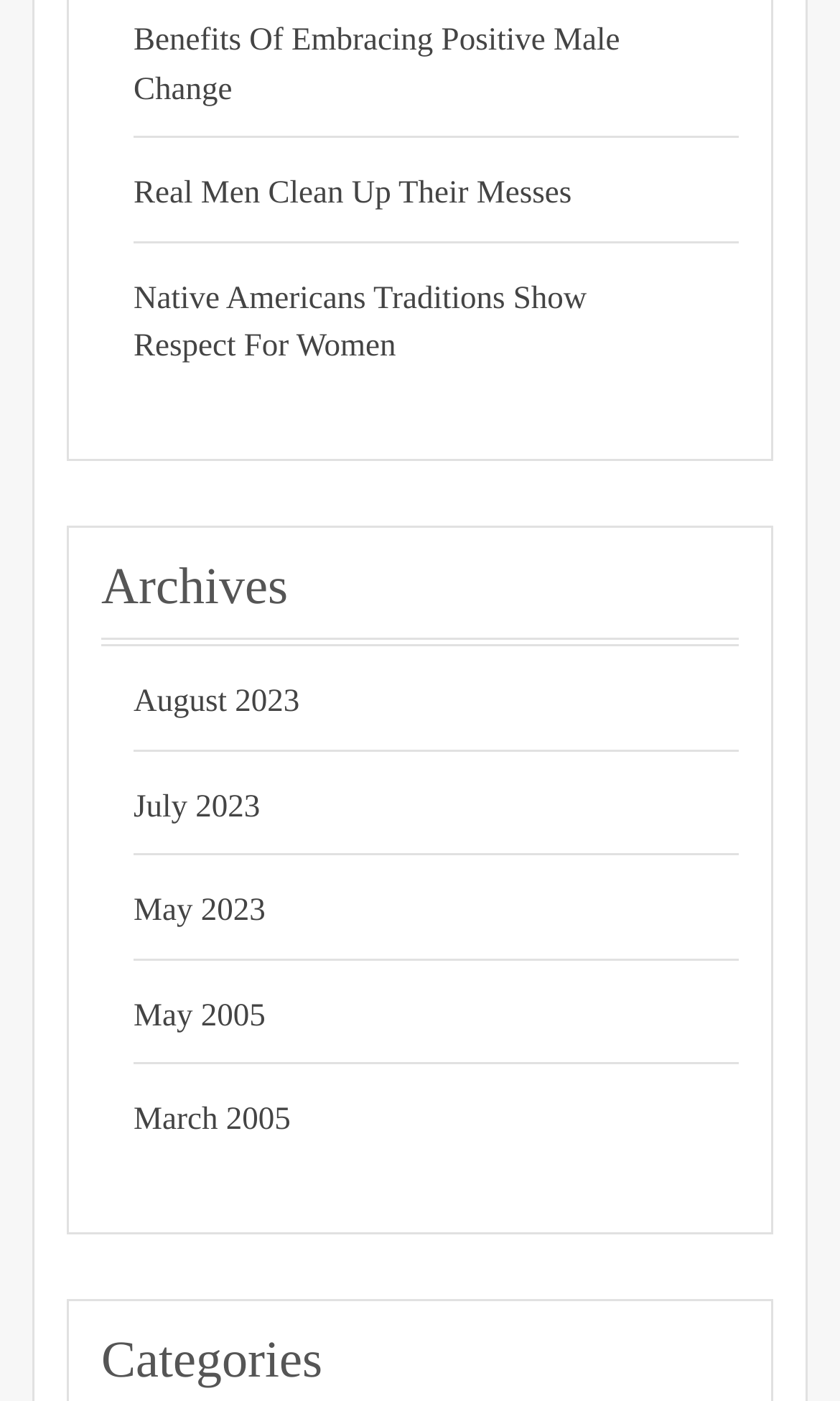Identify the bounding box coordinates for the UI element mentioned here: "March 2005". Provide the coordinates as four float values between 0 and 1, i.e., [left, top, right, bottom].

[0.159, 0.783, 0.79, 0.818]